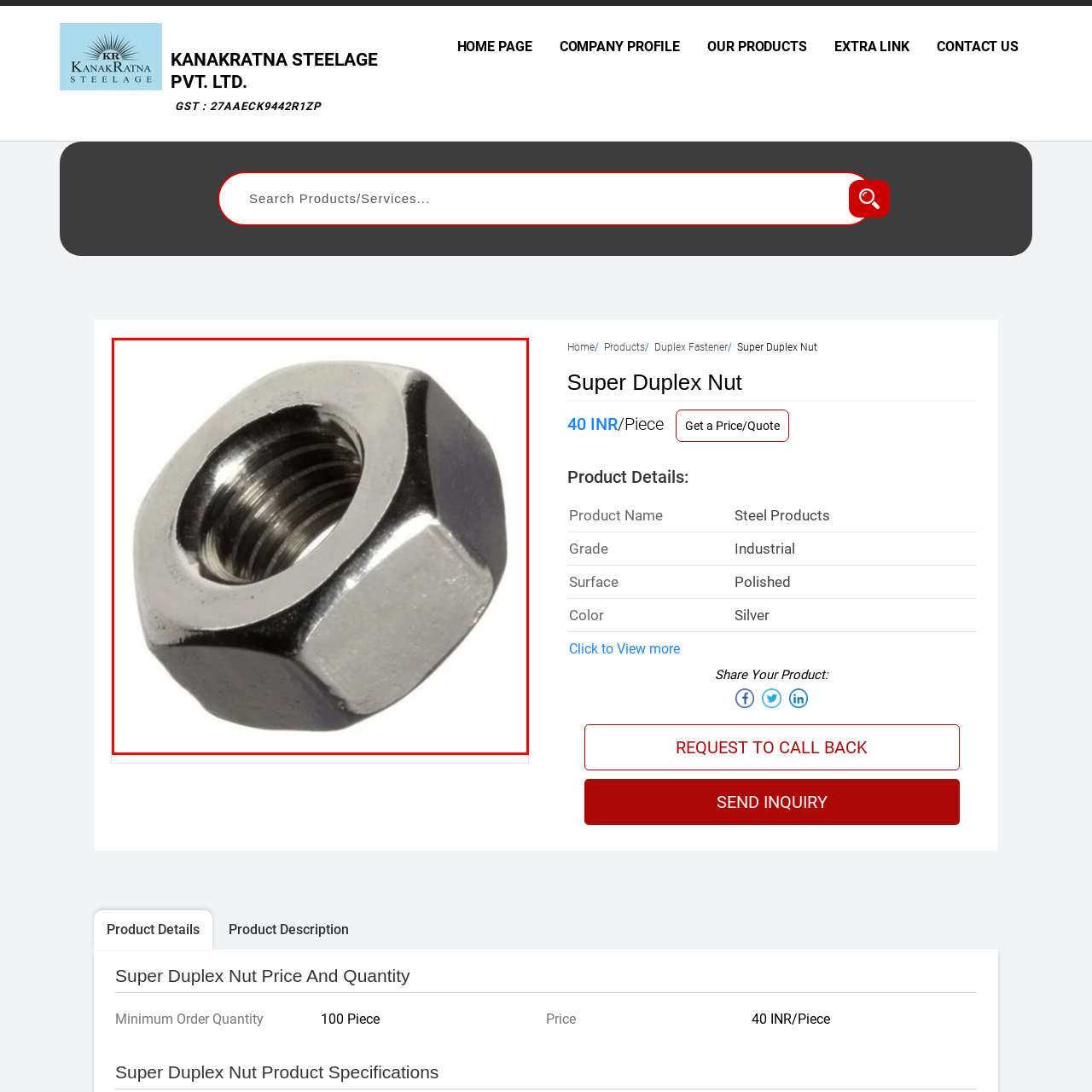Look at the area marked with a blue rectangle, What is the primary application of the Super Duplex Nut? 
Provide your answer using a single word or phrase.

Secure fastening